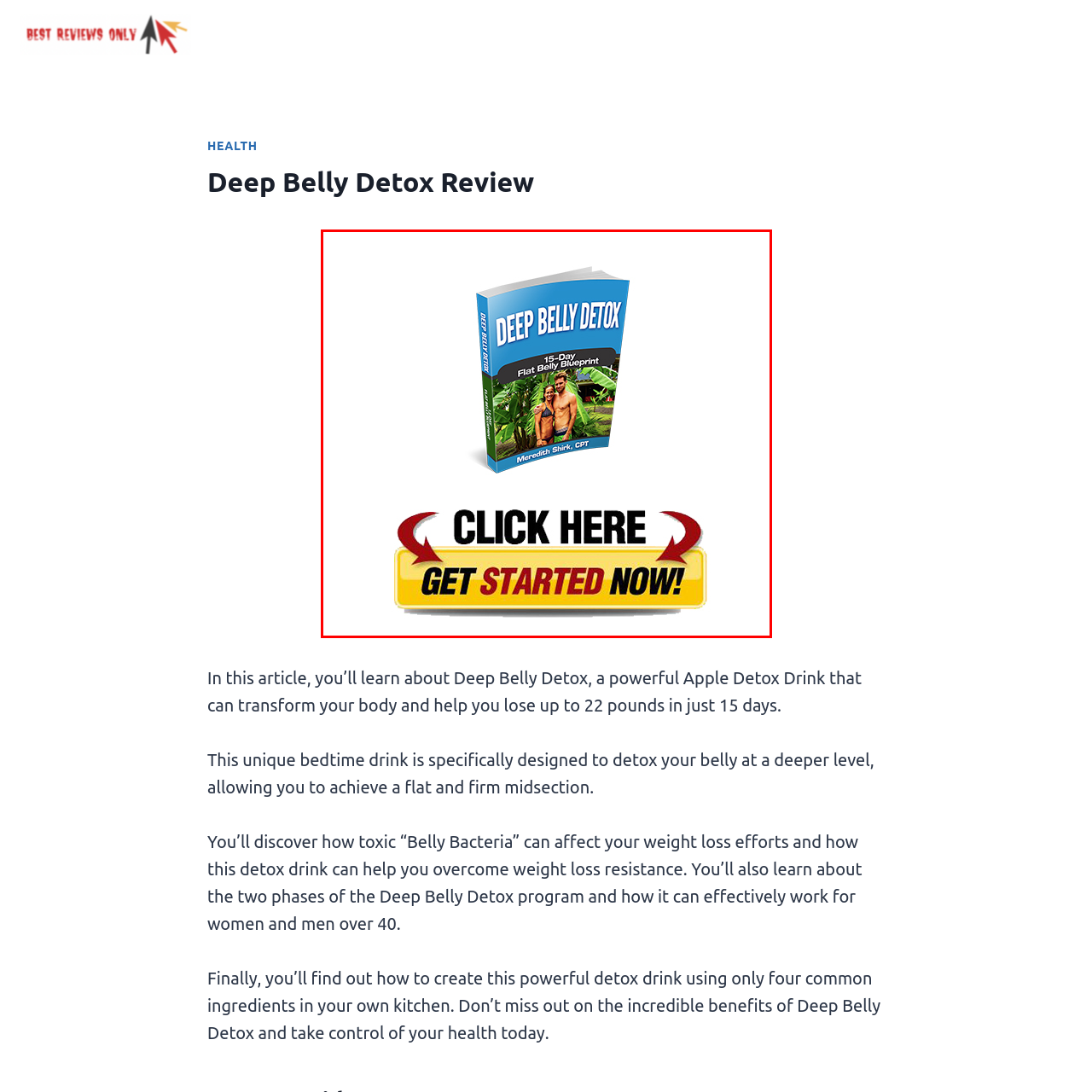What is symbolized by the lush greenery on the cover?
Please analyze the image within the red bounding box and offer a comprehensive answer to the question.

The vibrant design on the cover features lush greenery, which symbolizes the use of natural ingredients in the 'Deep Belly Detox' program, conveying a sense of health and wellness.